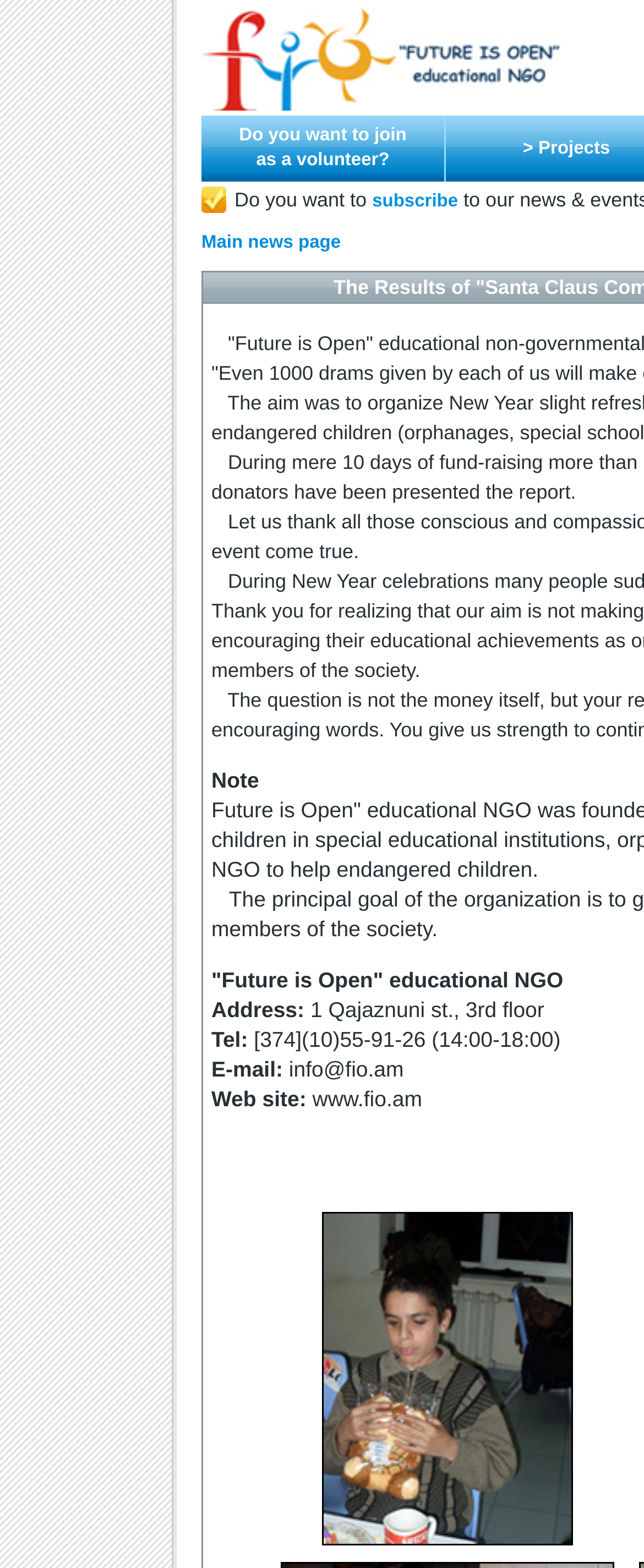Bounding box coordinates are given in the format (top-left x, top-left y, bottom-right x, bottom-right y). All values should be floating point numbers between 0 and 1. Provide the bounding box coordinate for the UI element described as: Main news page

[0.313, 0.148, 0.529, 0.161]